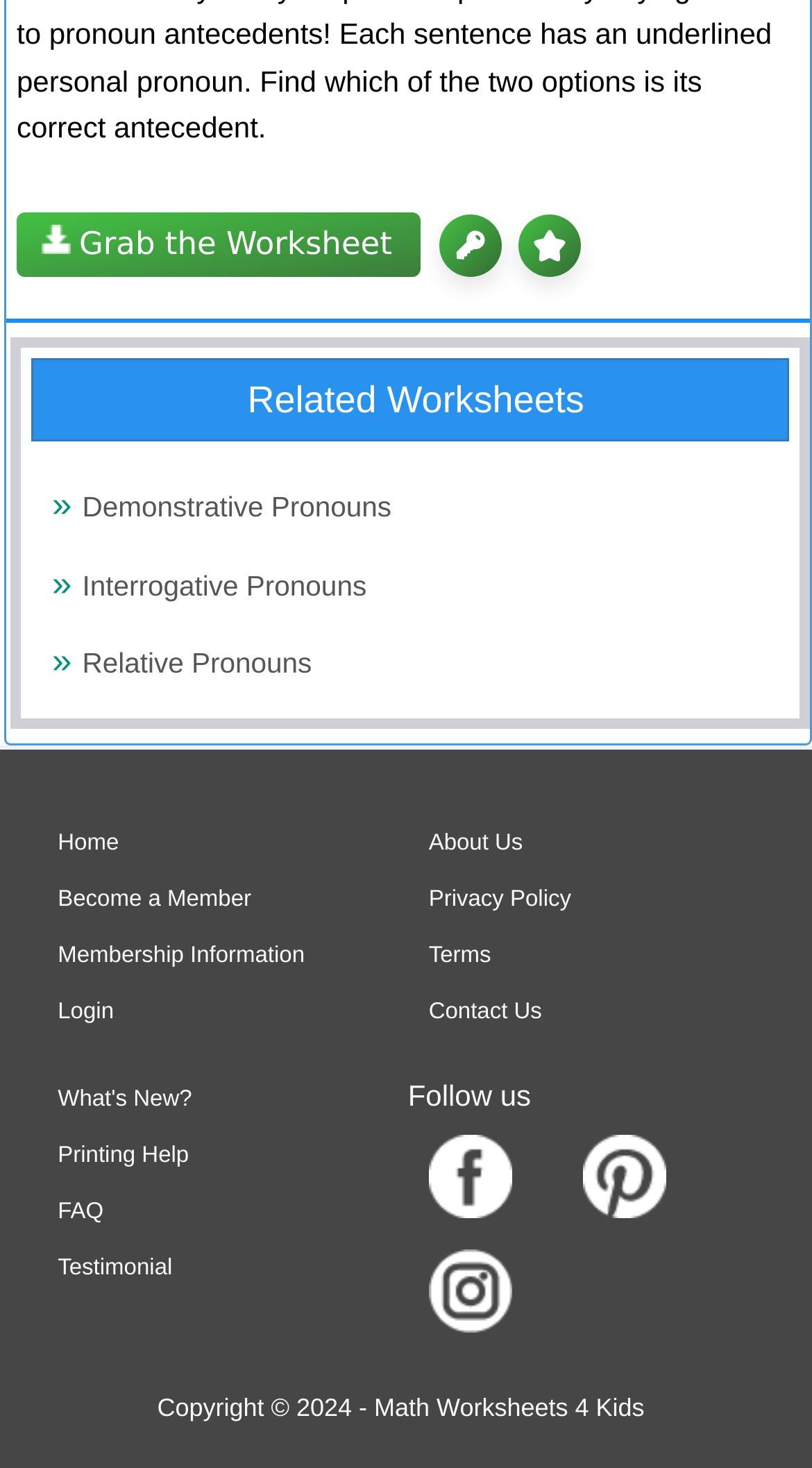Could you specify the bounding box coordinates for the clickable section to complete the following instruction: "Click on the 'Answer Key' button"?

[0.54, 0.146, 0.617, 0.189]